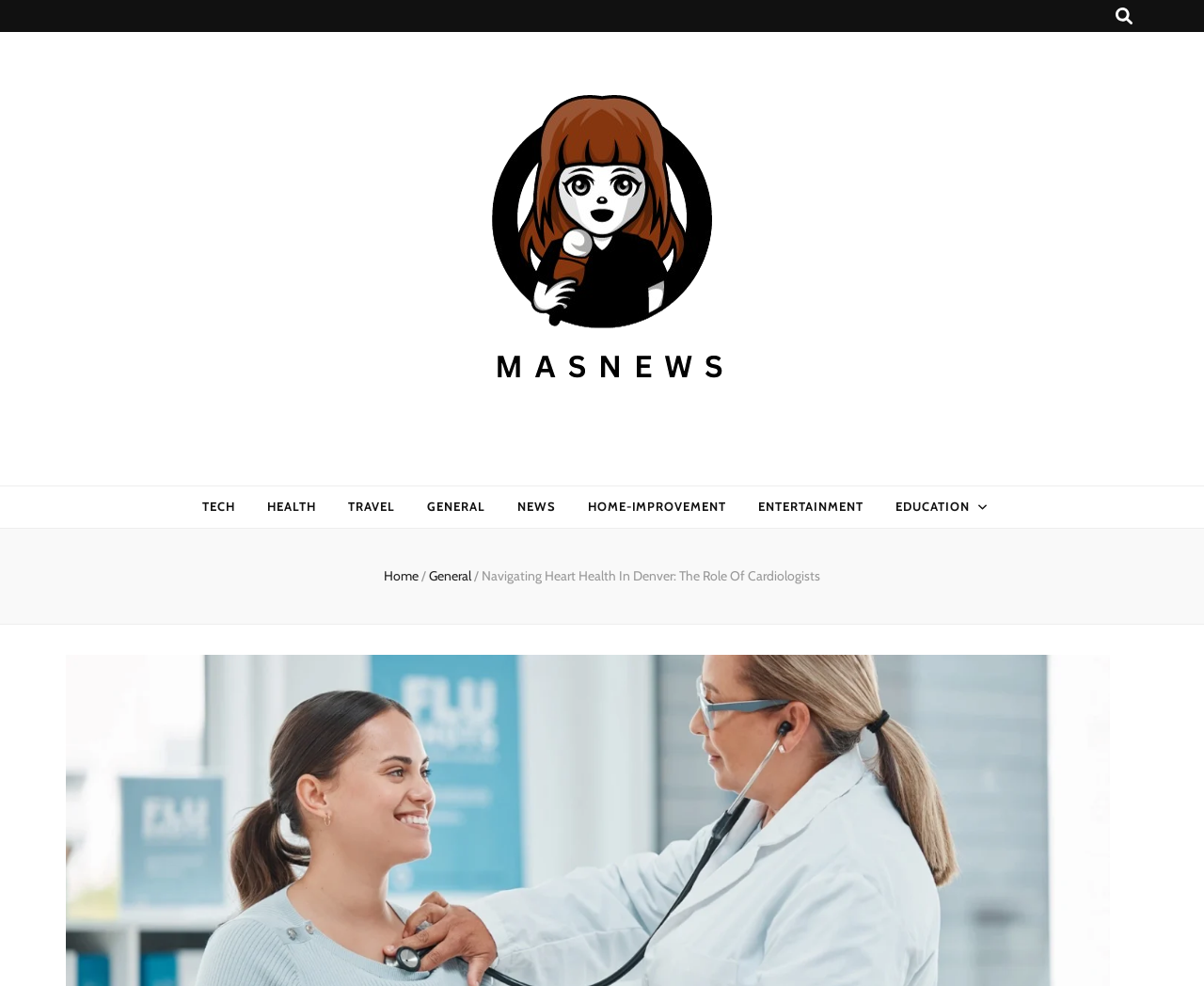Determine the bounding box coordinates of the clickable region to follow the instruction: "read Navigating Heart Health In Denver article".

[0.4, 0.576, 0.681, 0.593]